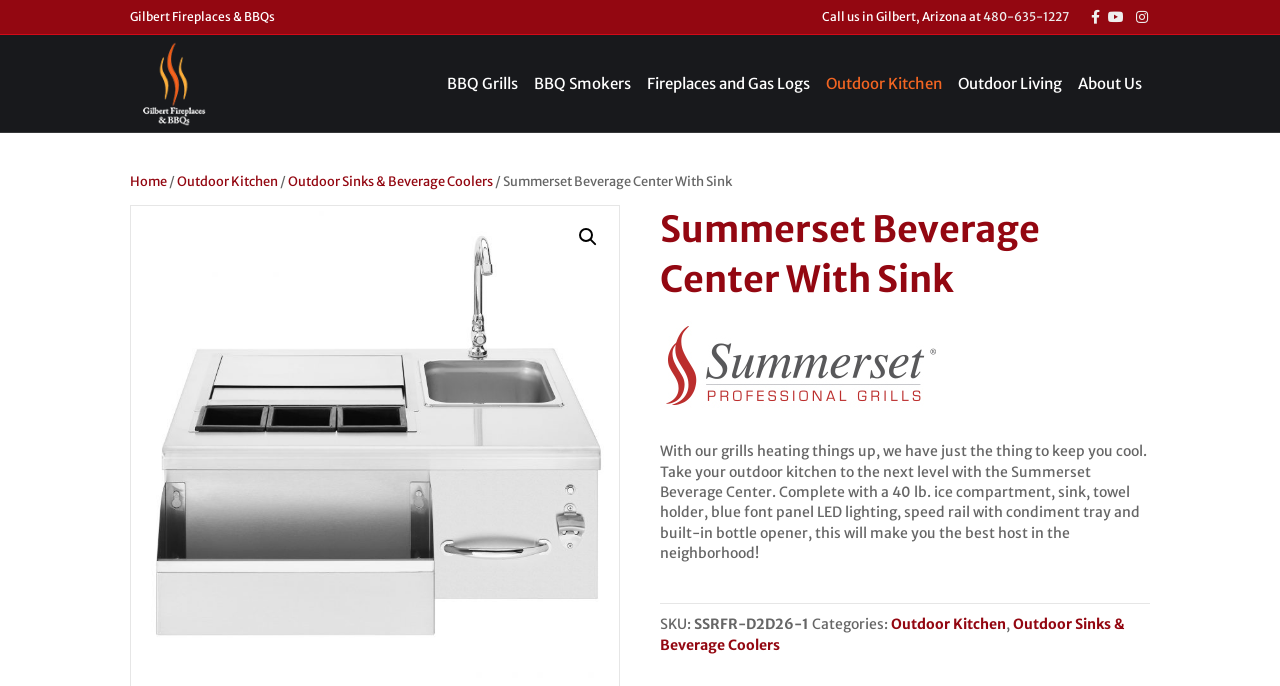Please identify the bounding box coordinates of the area that needs to be clicked to fulfill the following instruction: "Visit Facebook page."

[0.841, 0.012, 0.859, 0.034]